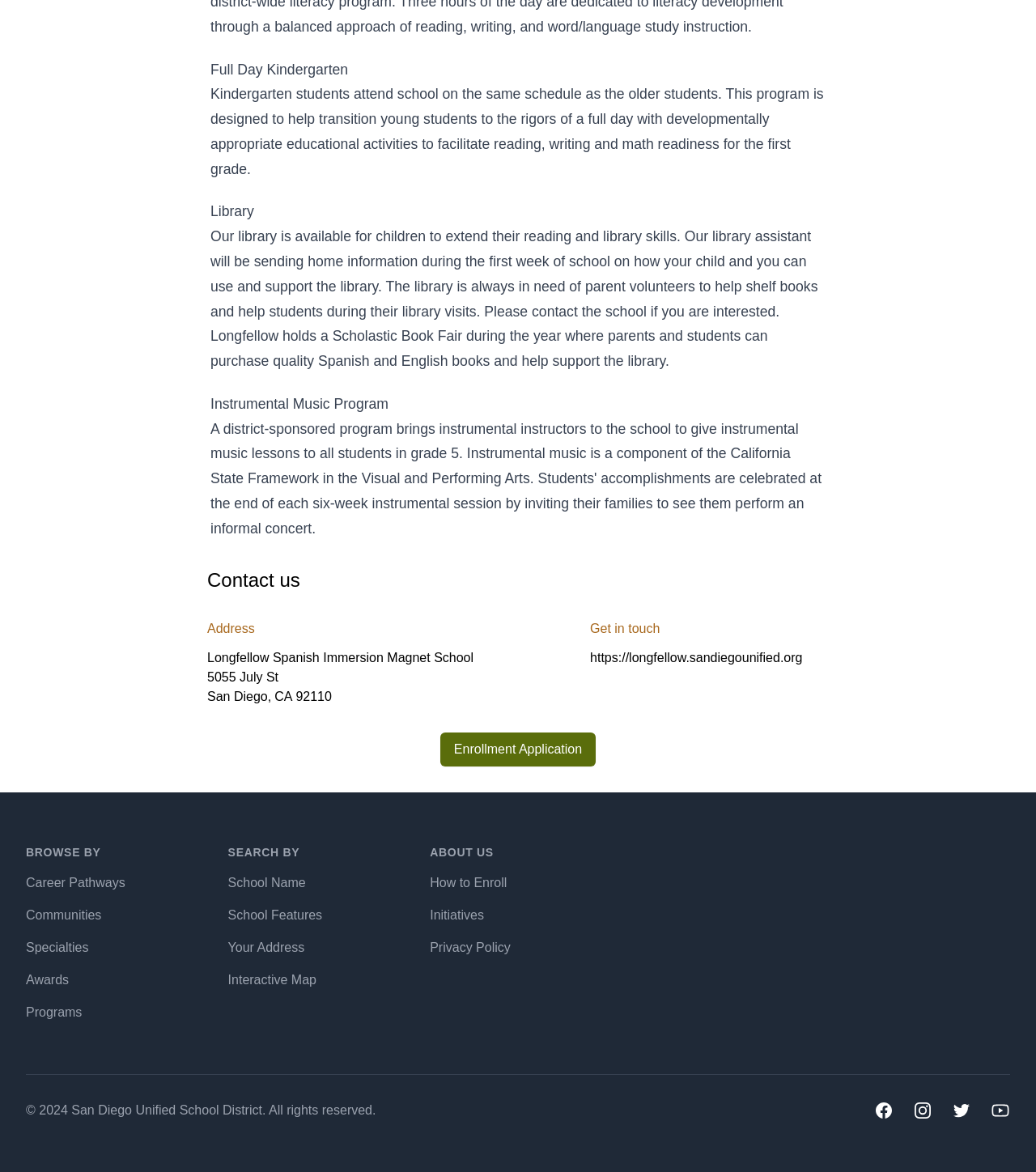What type of school is Longfellow?
Using the information from the image, answer the question thoroughly.

Based on the text 'Longfellow Spanish Immersion Magnet School' under the 'Address' heading, we can infer that Longfellow is a Spanish Immersion Magnet School.